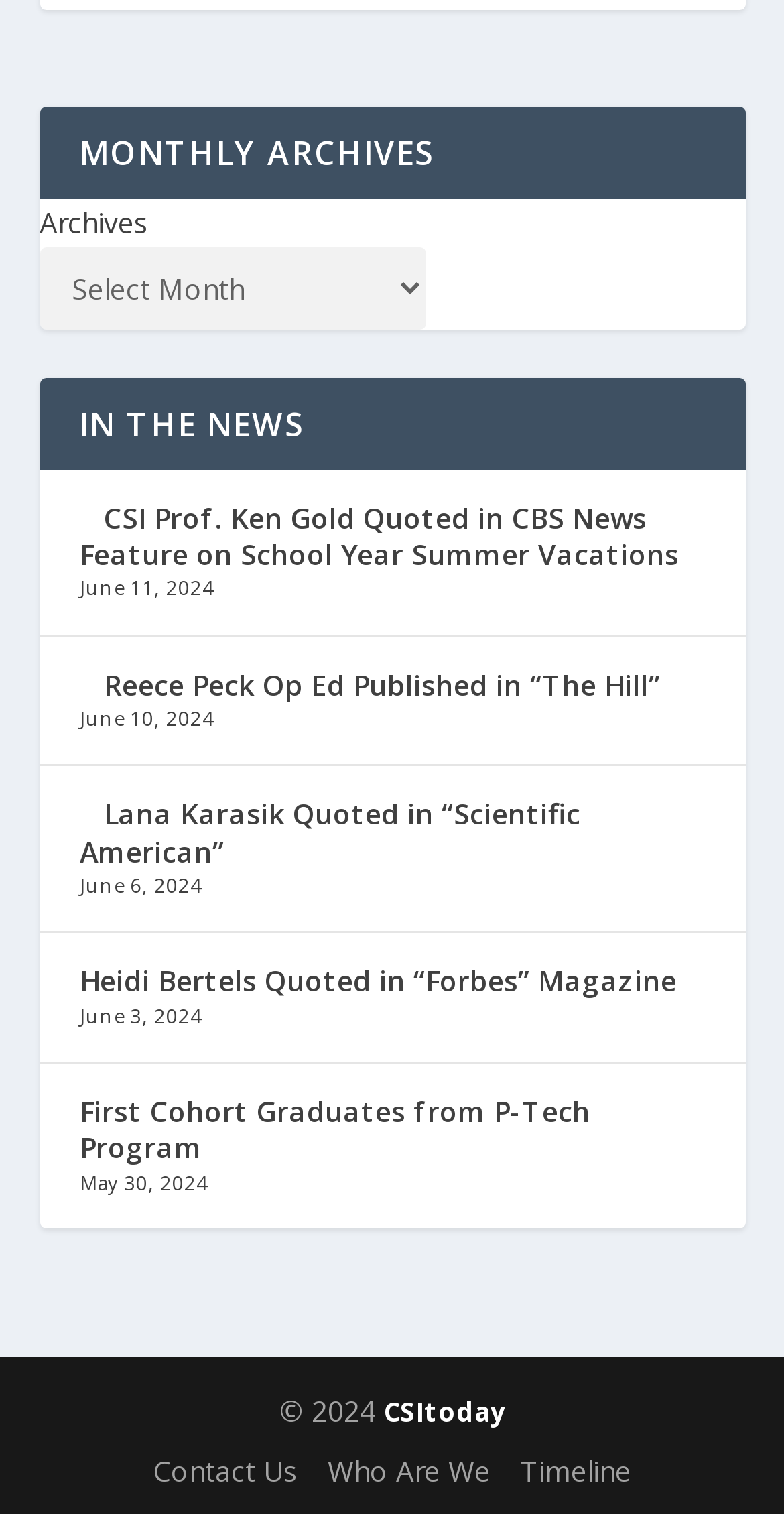What is the copyright year of the webpage?
Using the image as a reference, answer with just one word or a short phrase.

2024